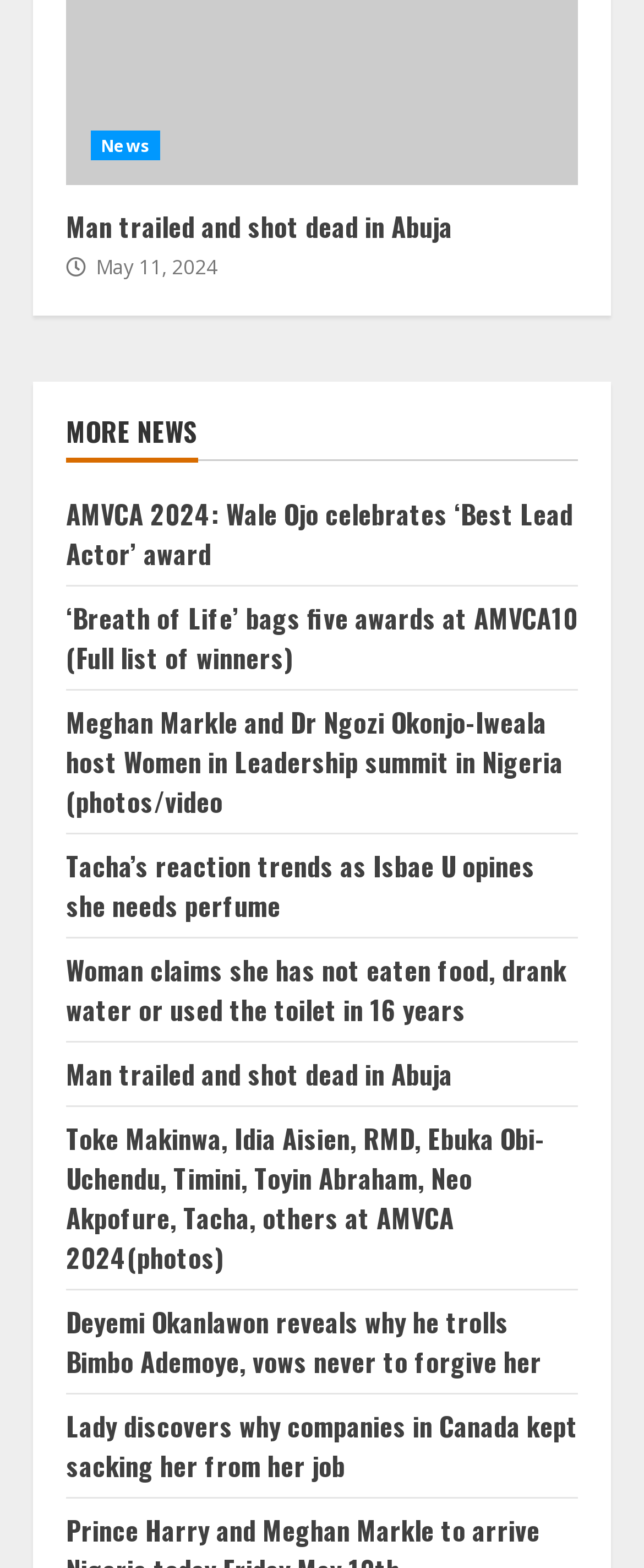What is the title of the second news article?
Please analyze the image and answer the question with as much detail as possible.

I examined the link elements and found the second news article with the title 'AMVCA 2024: Wale Ojo celebrates ‘Best Lead Actor’ award'.